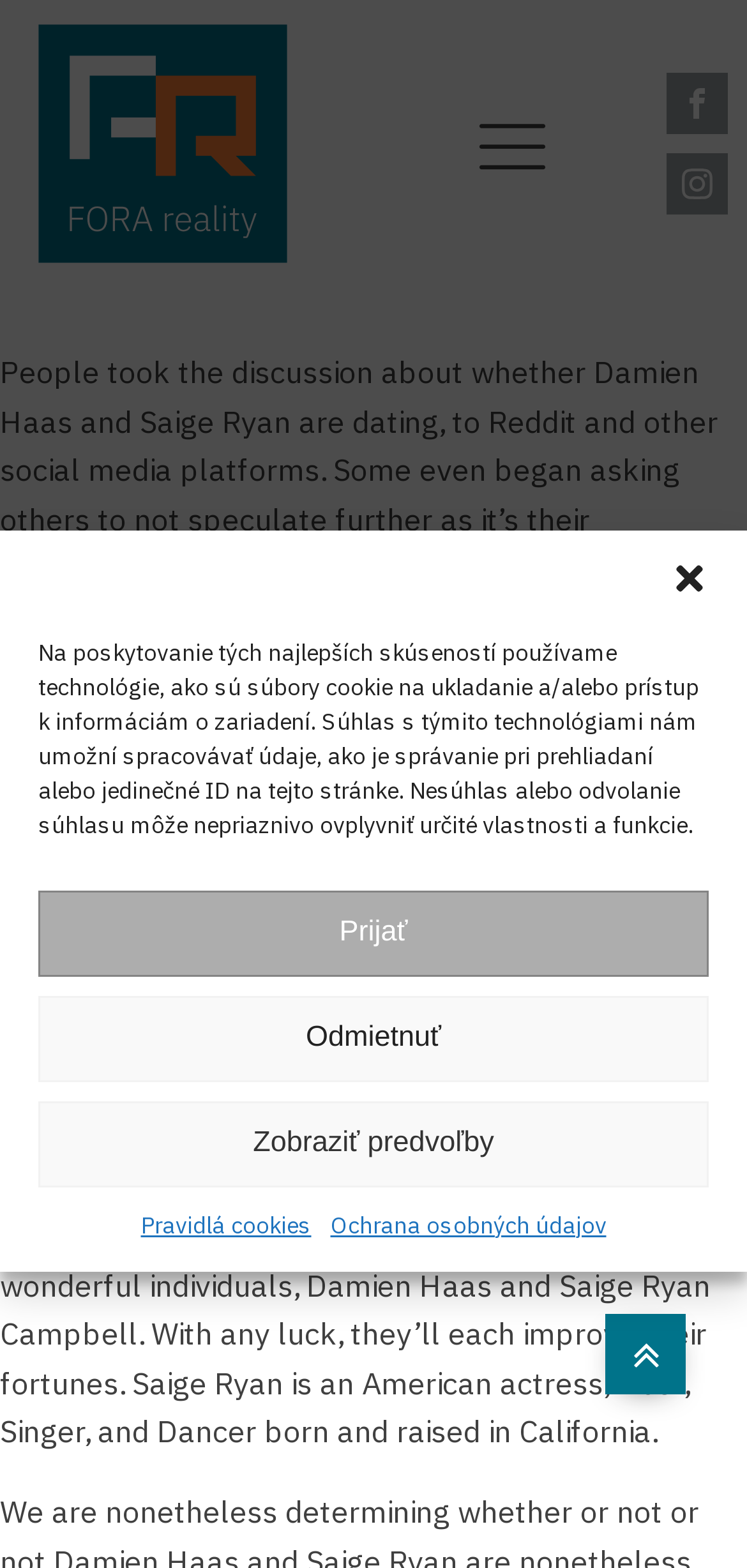Give a concise answer using one word or a phrase to the following question:
What is the topic of discussion on social media?

Damien Haas and Saige Ryan